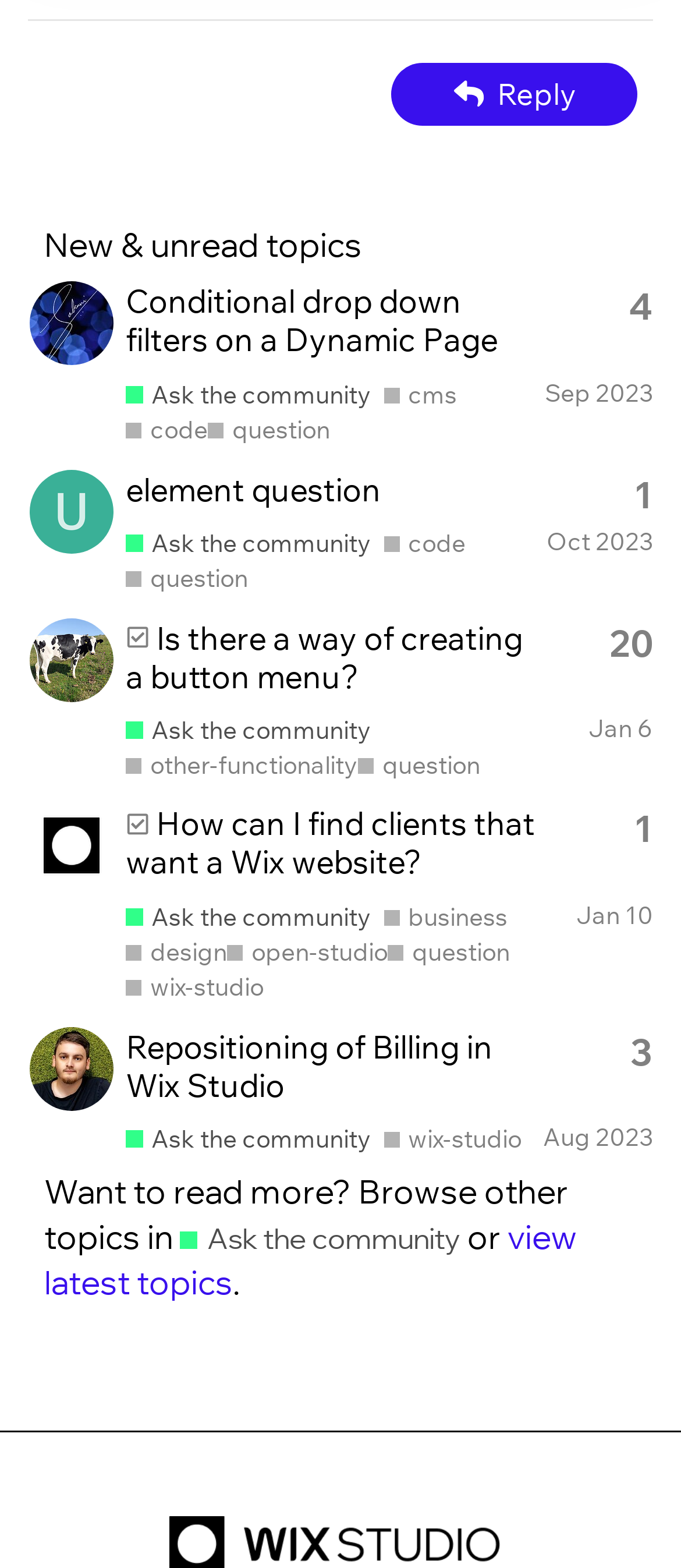Please identify the coordinates of the bounding box for the clickable region that will accomplish this instruction: "Reply to a topic".

[0.576, 0.04, 0.935, 0.08]